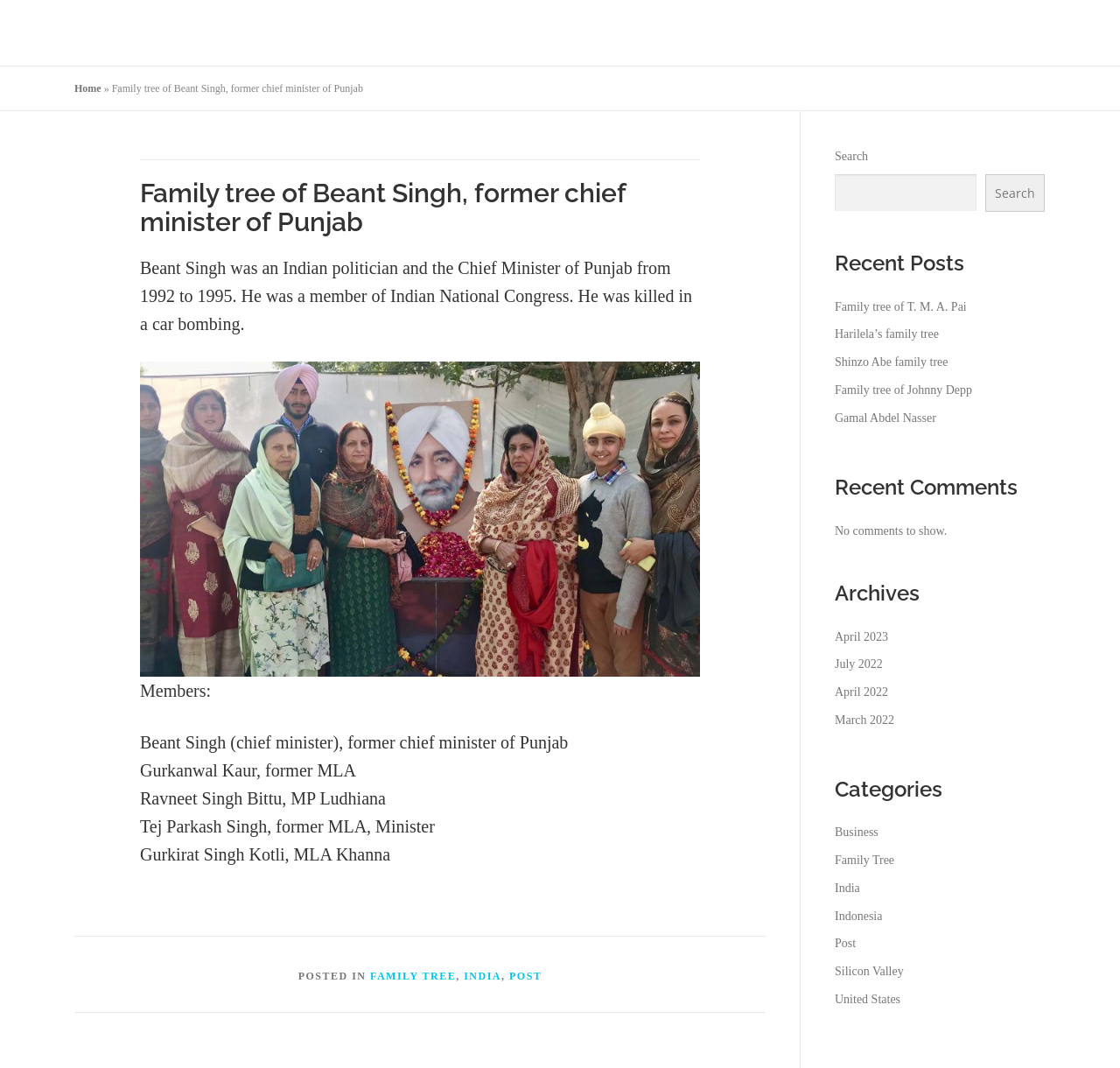Respond with a single word or short phrase to the following question: 
How many recent comments are shown on the webpage?

None